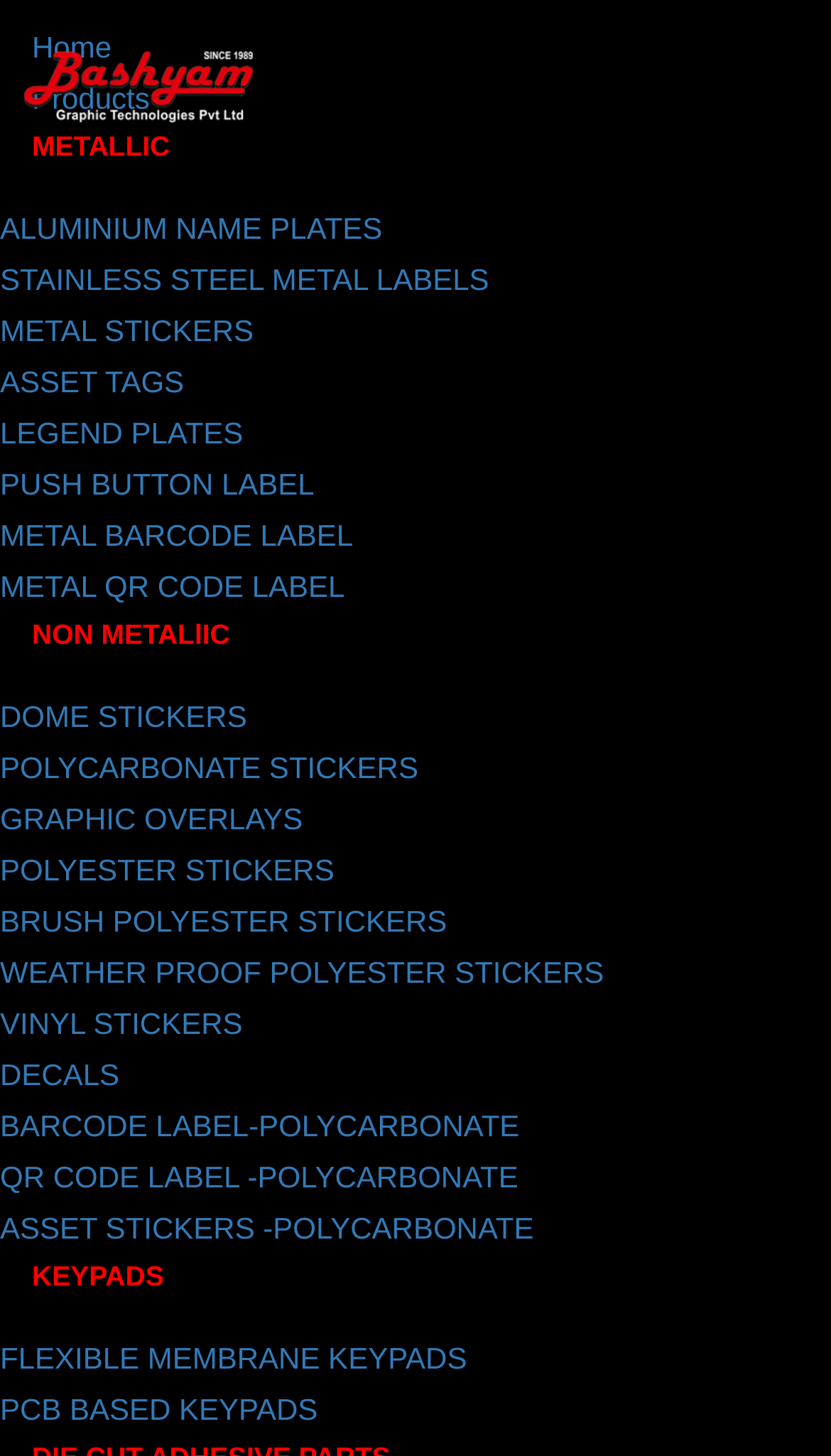Can you give a comprehensive explanation to the question given the content of the image?
What type of keypads are mentioned on the webpage?

The webpage mentions a section on 'KEYPADS' with two links: 'FLEXIBLE MEMBRANE KEYPADS' and 'PCB BASED KEYPADS'. Therefore, the two types of keypads mentioned on the webpage are flexible membrane and PCB-based keypads.